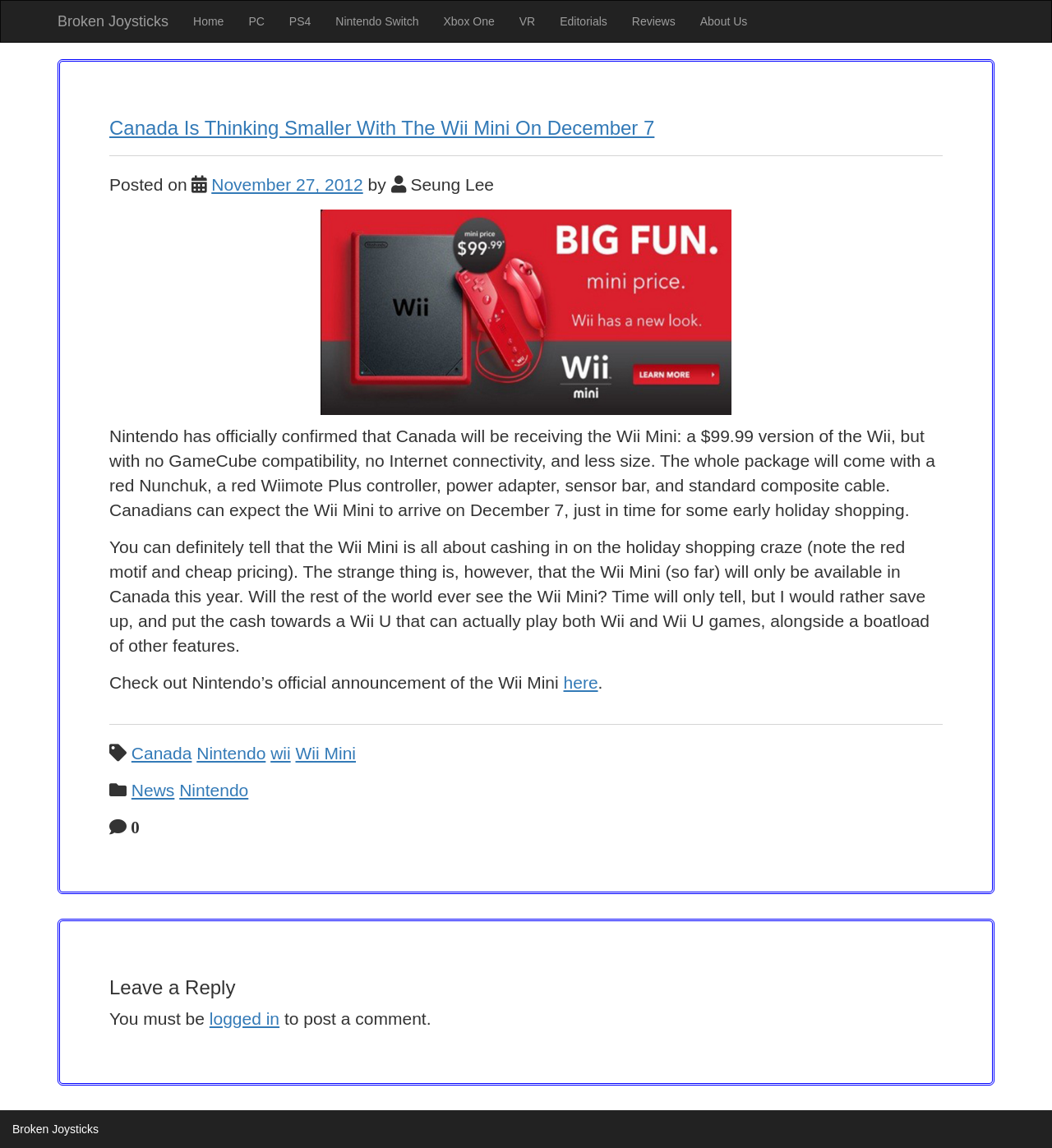Using the information shown in the image, answer the question with as much detail as possible: What is the author's opinion on the Wii Mini?

The author seems to be skeptical about the Wii Mini, suggesting that it's better to save up and buy a Wii U that can play both Wii and Wii U games, alongside other features.